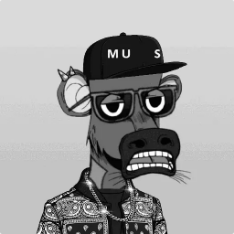What is the dominant color of the backdrop?
Using the visual information, respond with a single word or phrase.

gray